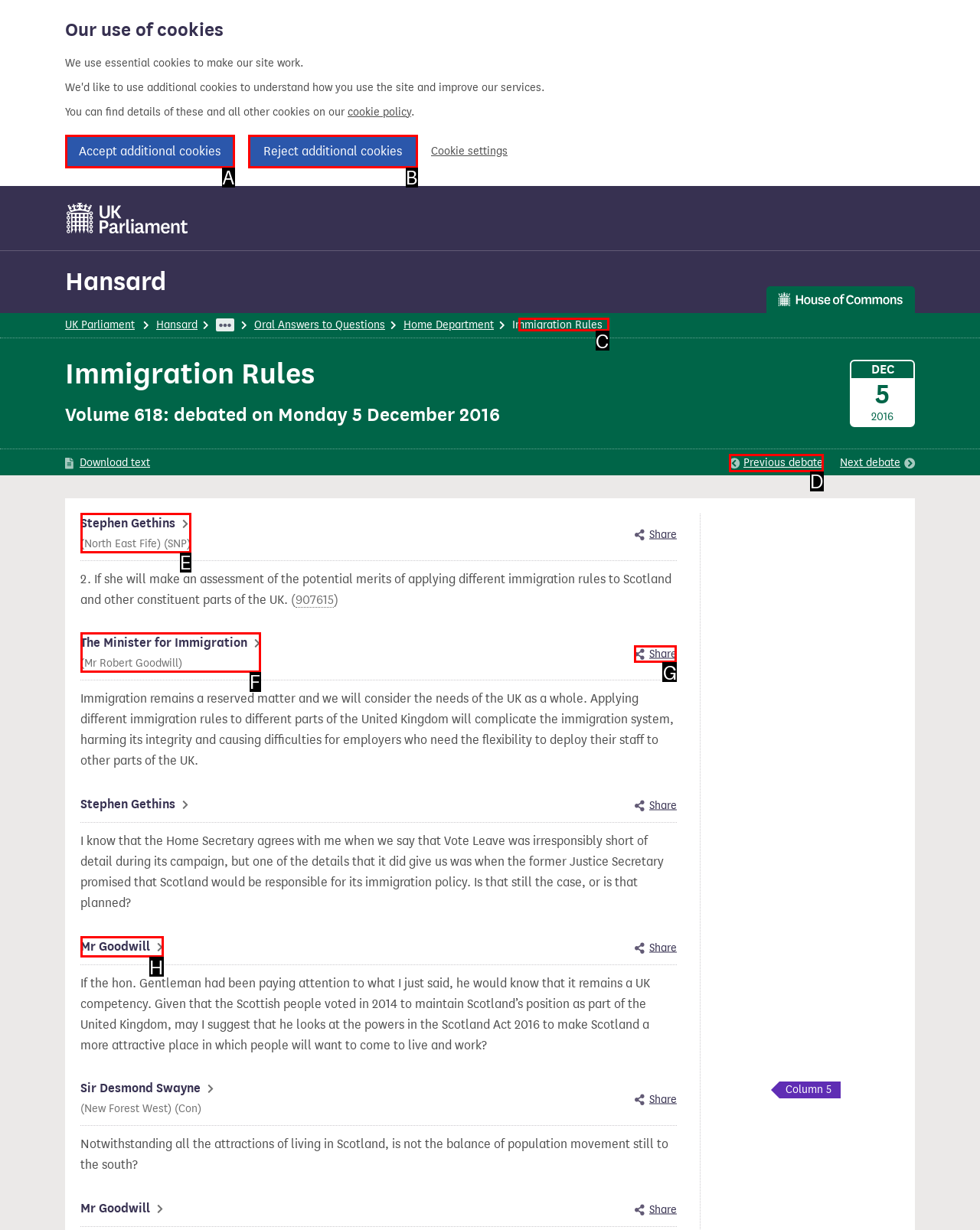Identify the HTML element that corresponds to the description: Accept additional cookies Provide the letter of the correct option directly.

A